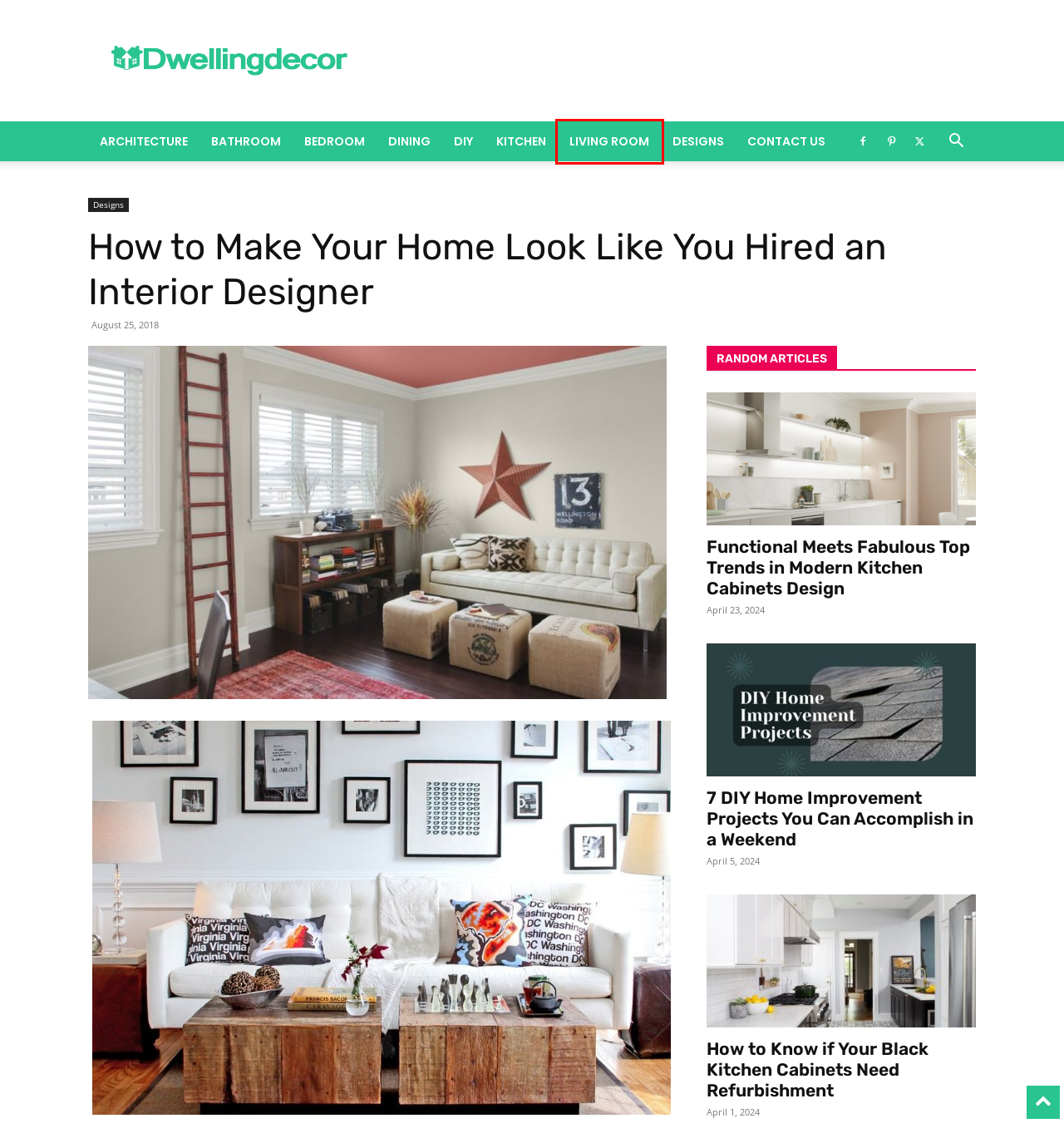You are provided with a screenshot of a webpage containing a red rectangle bounding box. Identify the webpage description that best matches the new webpage after the element in the bounding box is clicked. Here are the potential descriptions:
A. Dining Rooms Archives ·
B. Bedrooms Archives ·
C. How to Know if Your Black Kitchen Cabinets Need Refurbishment ·
D. Functional Meets Fabulous Top Trends in Modern Kitchen Cabinets Design ·
E. Designs Archives ·
F. Living Rooms Archives ·
G. DIY Archives ·
H. Contact Us

F